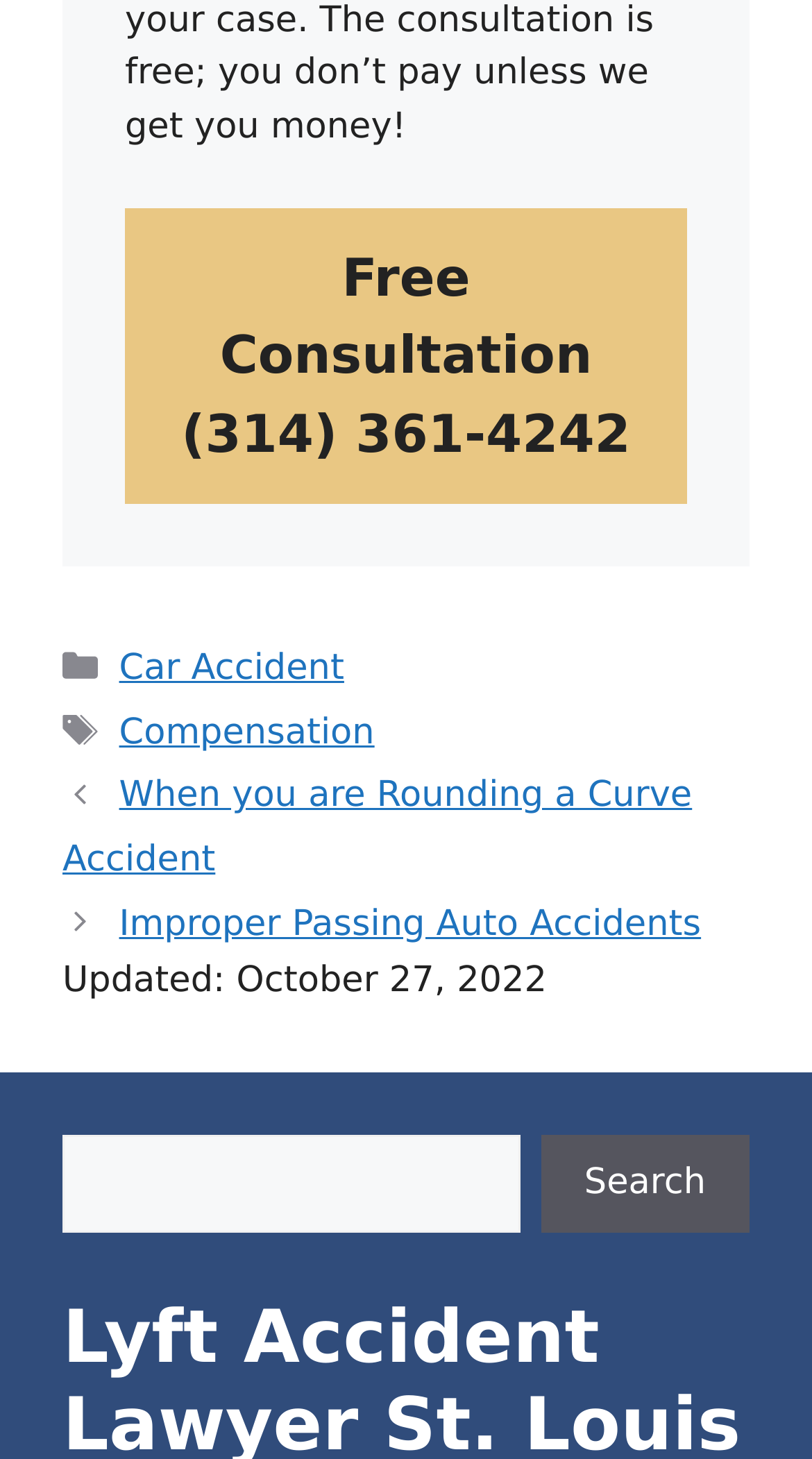Please find the bounding box coordinates (top-left x, top-left y, bottom-right x, bottom-right y) in the screenshot for the UI element described as follows: Compensation

[0.147, 0.488, 0.461, 0.516]